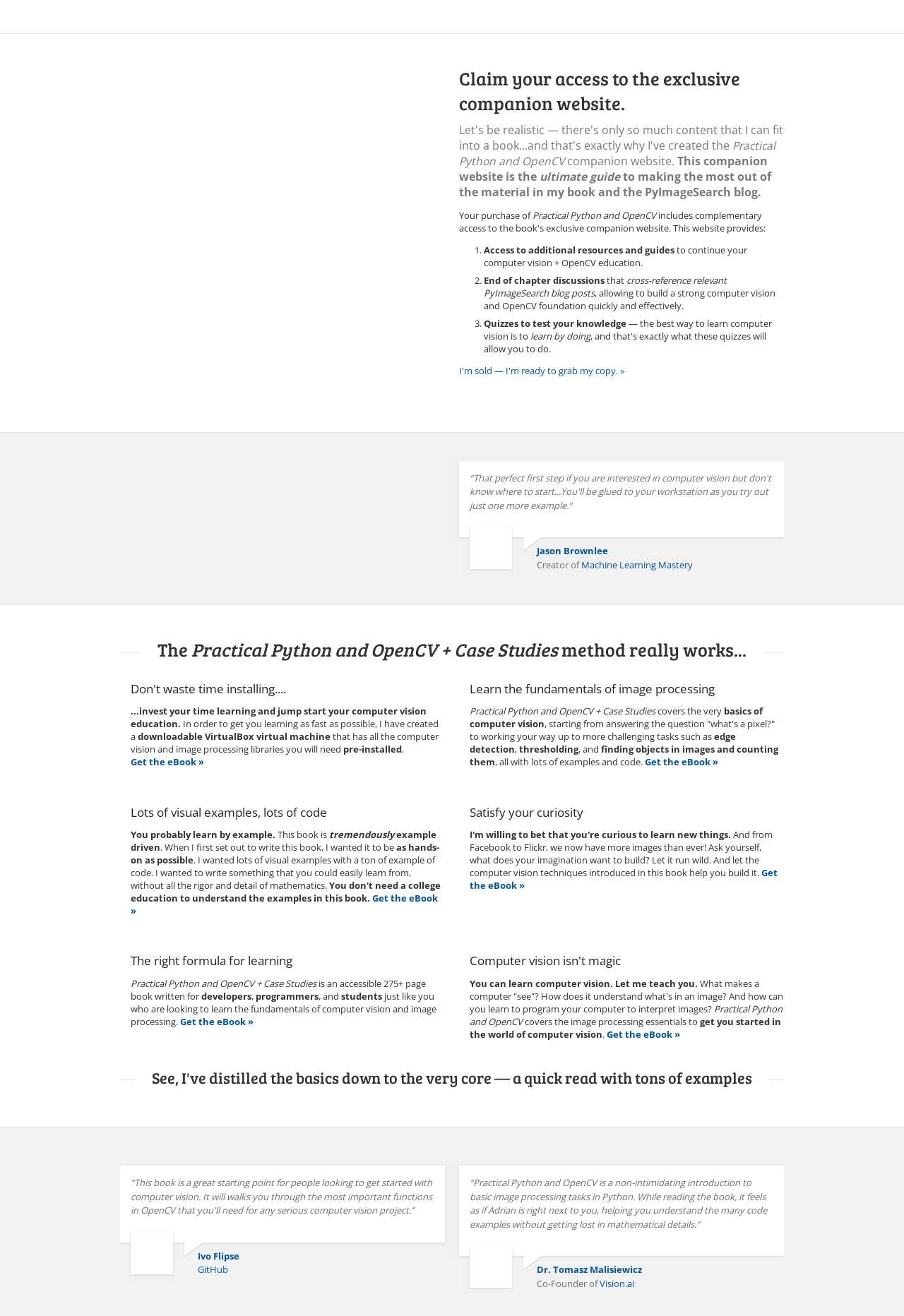Locate the bounding box coordinates of the item that should be clicked to fulfill the instruction: "Get the eBook".

[0.665, 0.584, 0.746, 0.593]